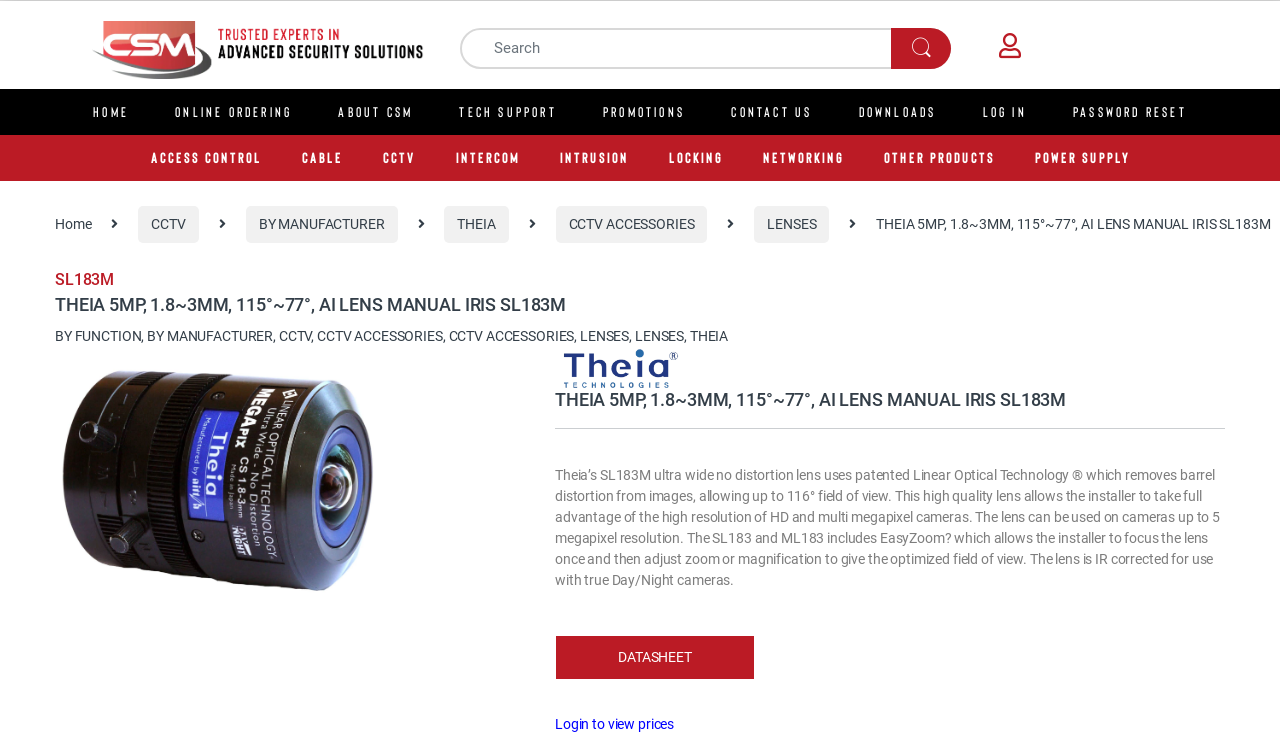Locate the UI element described by Tournaments in the provided webpage screenshot. Return the bounding box coordinates in the format (top-left x, top-left y, bottom-right x, bottom-right y), ensuring all values are between 0 and 1.

None